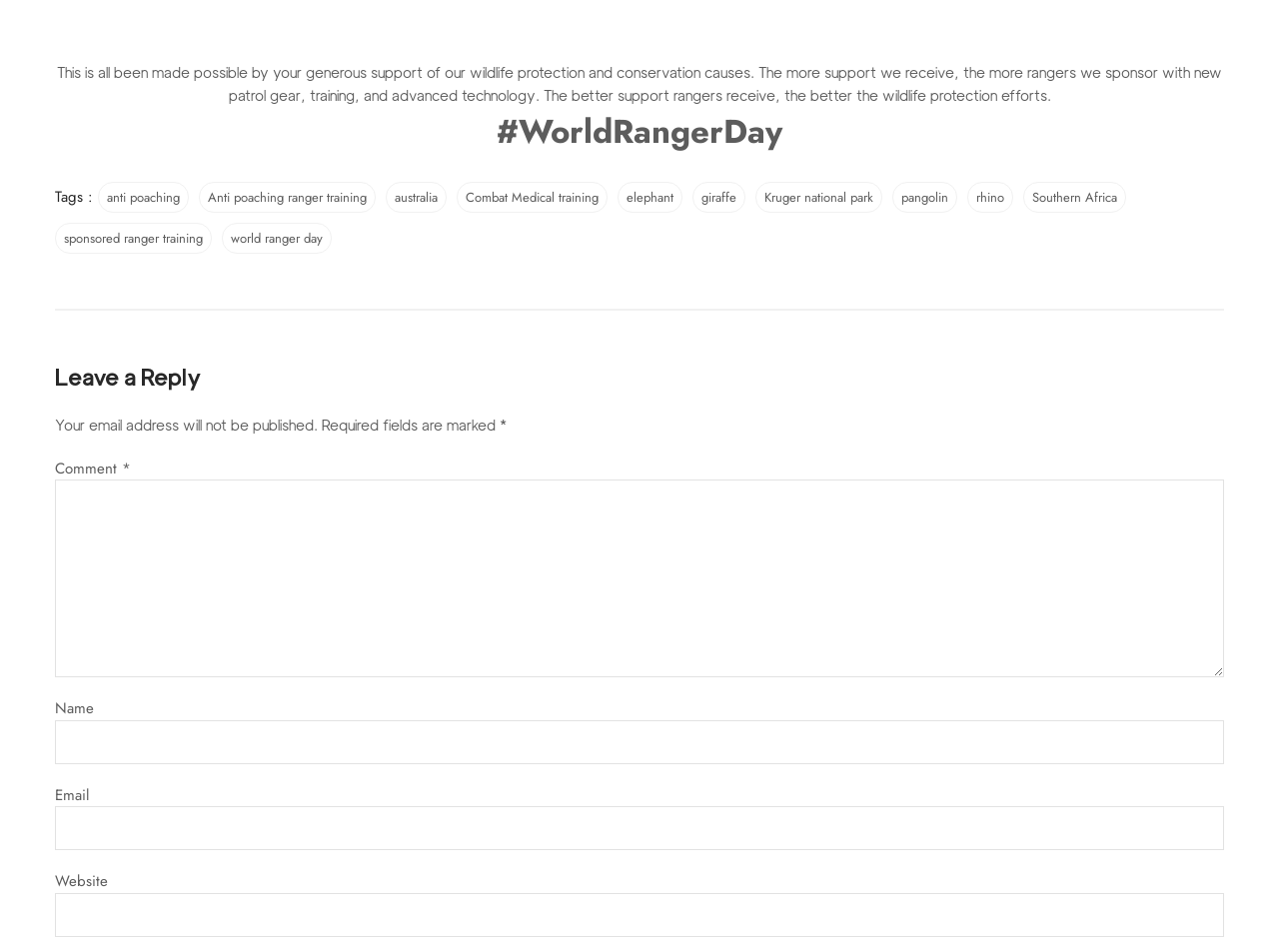Determine the bounding box coordinates for the HTML element mentioned in the following description: "anti poaching". The coordinates should be a list of four floats ranging from 0 to 1, represented as [left, top, right, bottom].

[0.077, 0.191, 0.148, 0.223]